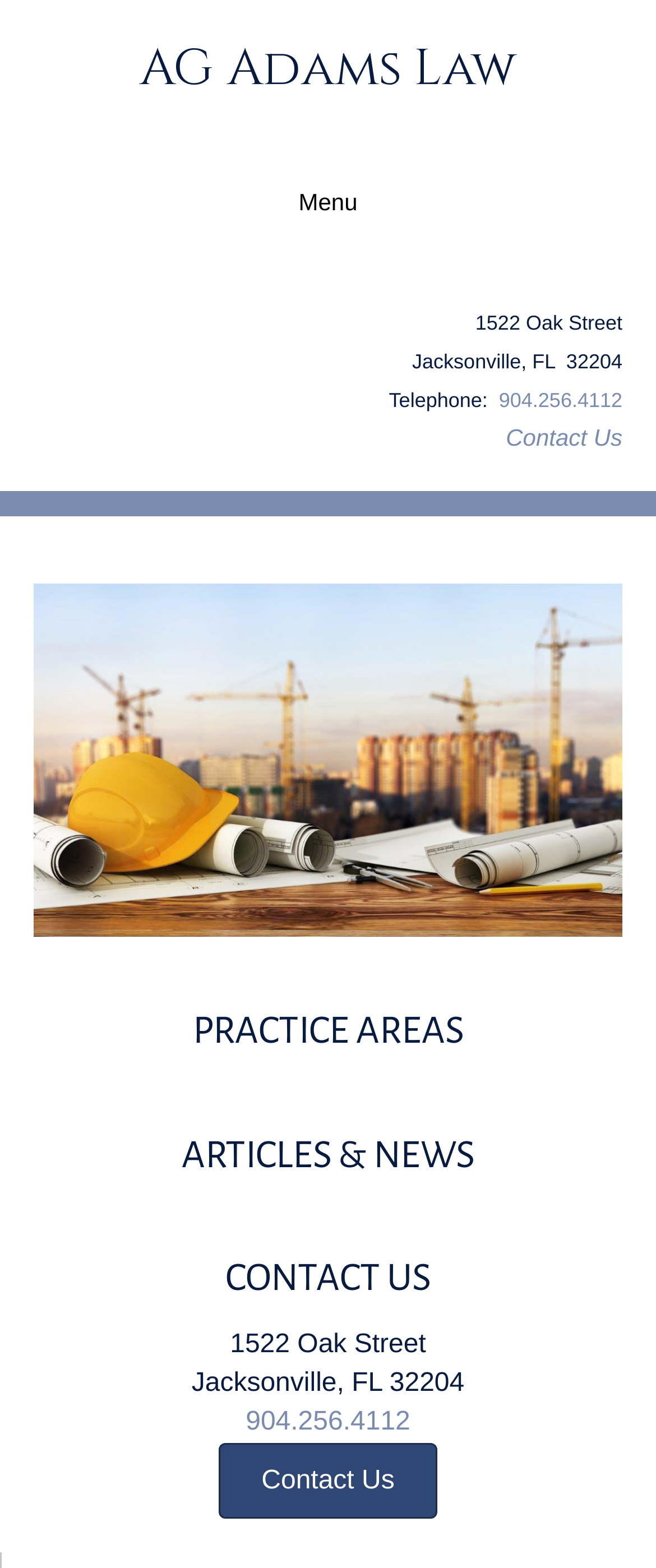Provide a one-word or short-phrase response to the question:
What is the purpose of the 'Contact Us' link?

To contact AG Adams Law